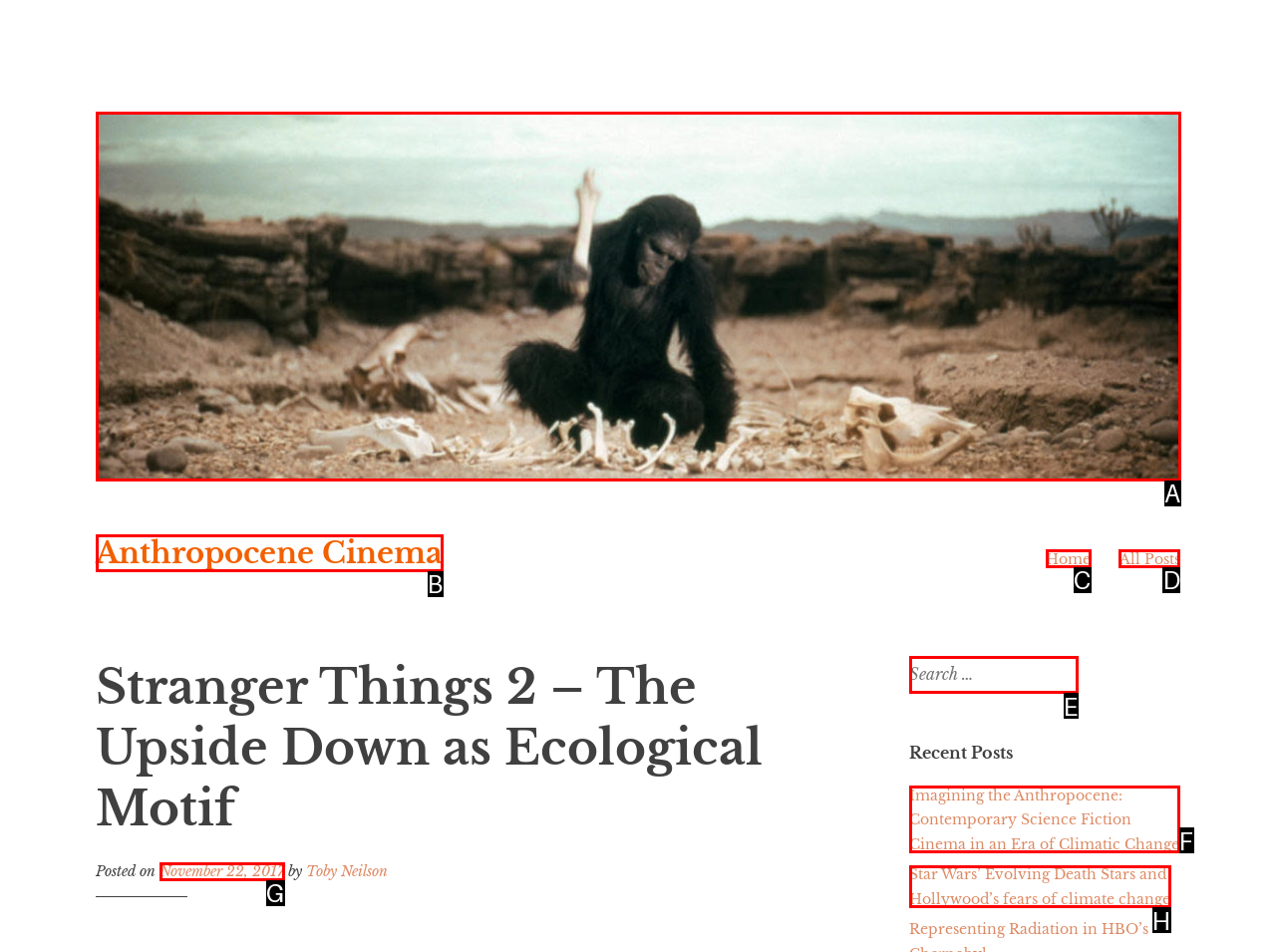To perform the task "Visit Anthropocene Cinema", which UI element's letter should you select? Provide the letter directly.

B